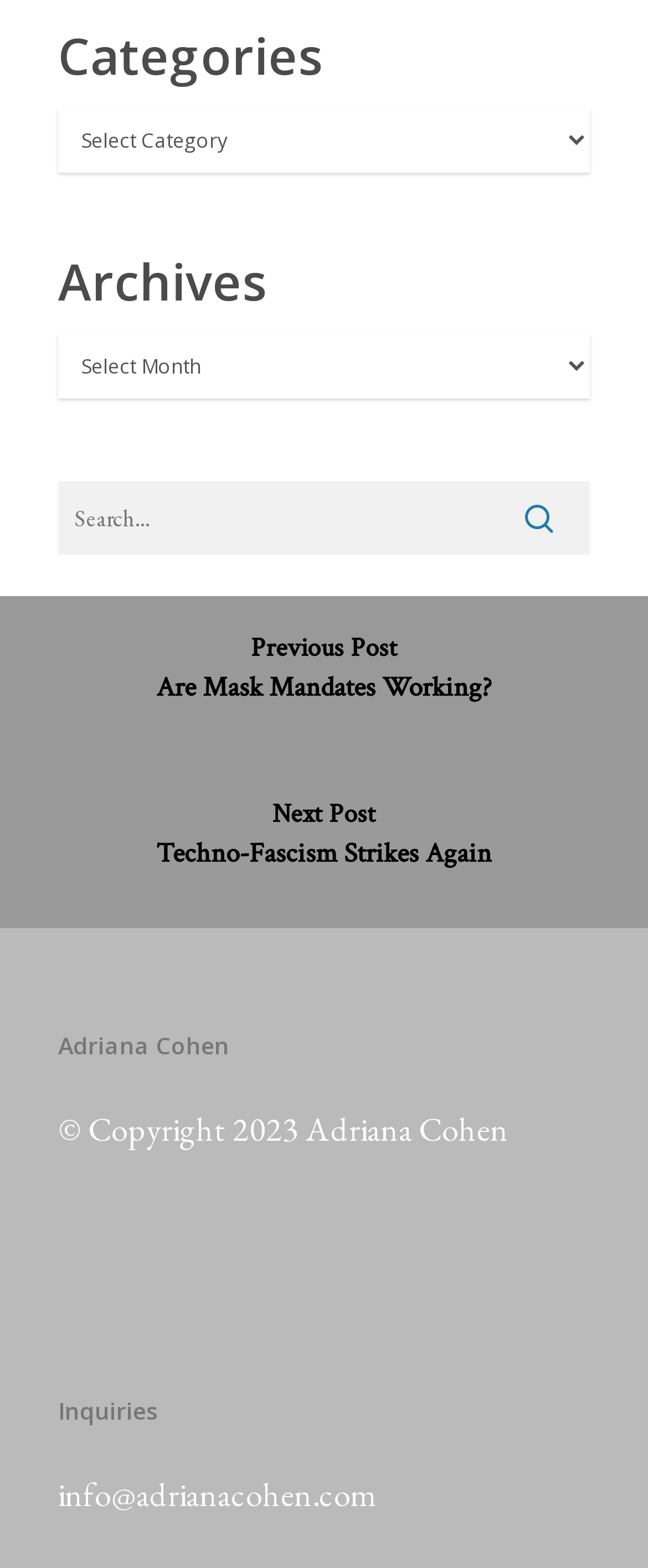Use a single word or phrase to answer the question:
What is the topic of the previous post?

Are Mask Mandates Working?